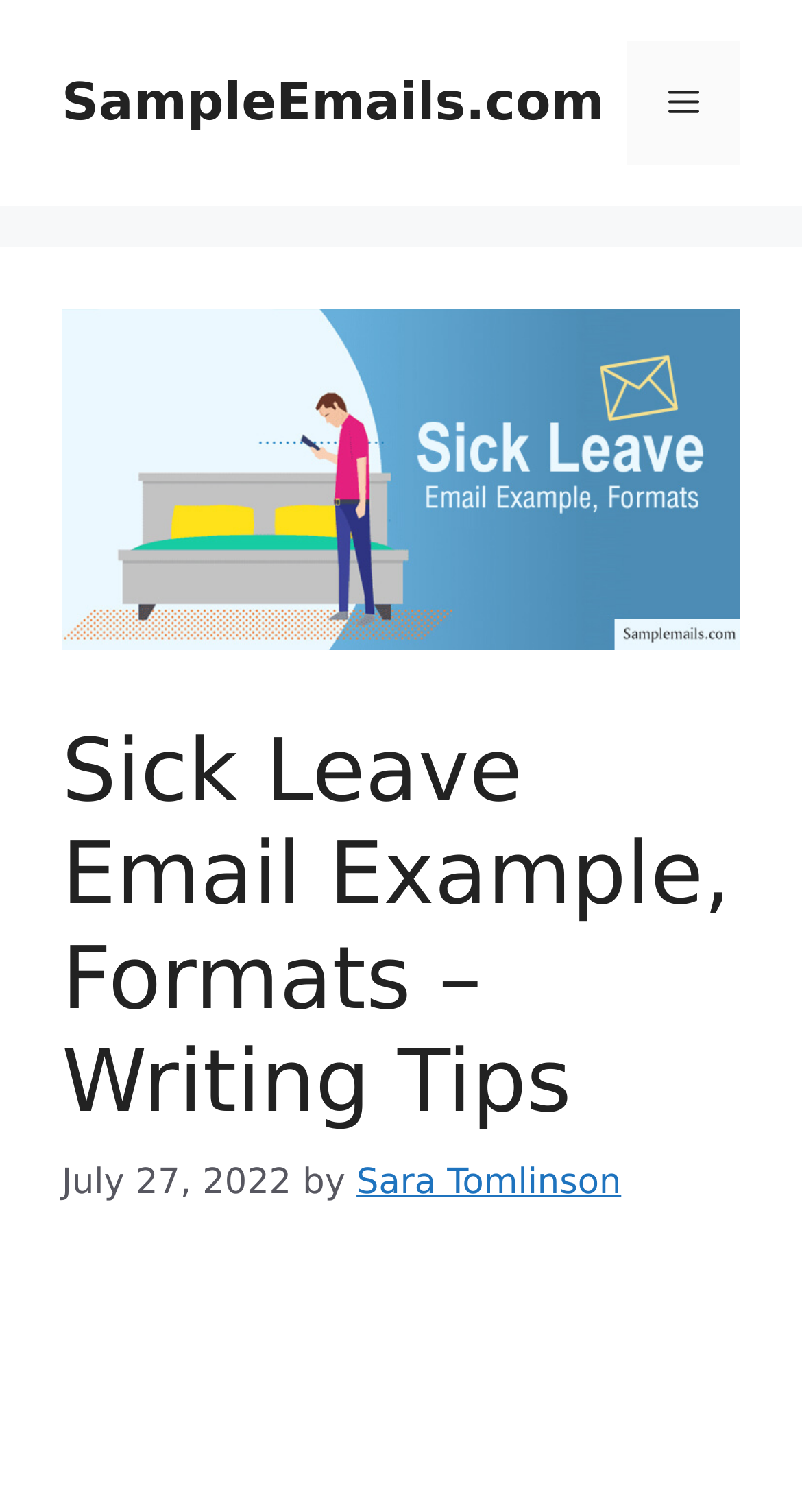Using the webpage screenshot, find the UI element described by Sara Tomlinson. Provide the bounding box coordinates in the format (top-left x, top-left y, bottom-right x, bottom-right y), ensuring all values are floating point numbers between 0 and 1.

[0.445, 0.769, 0.775, 0.796]